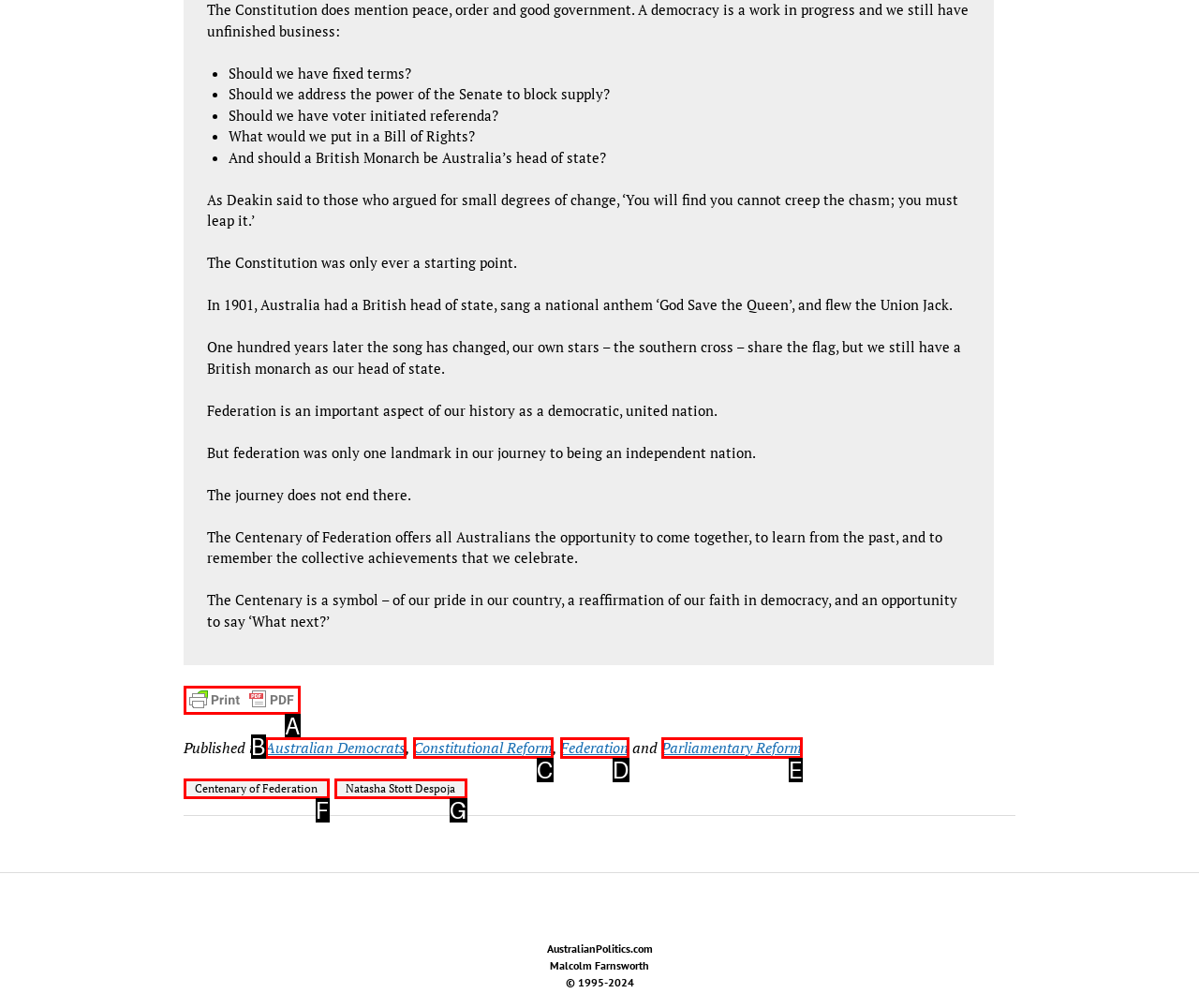With the provided description: title="Printer Friendly, PDF & Email", select the most suitable HTML element. Respond with the letter of the selected option.

A